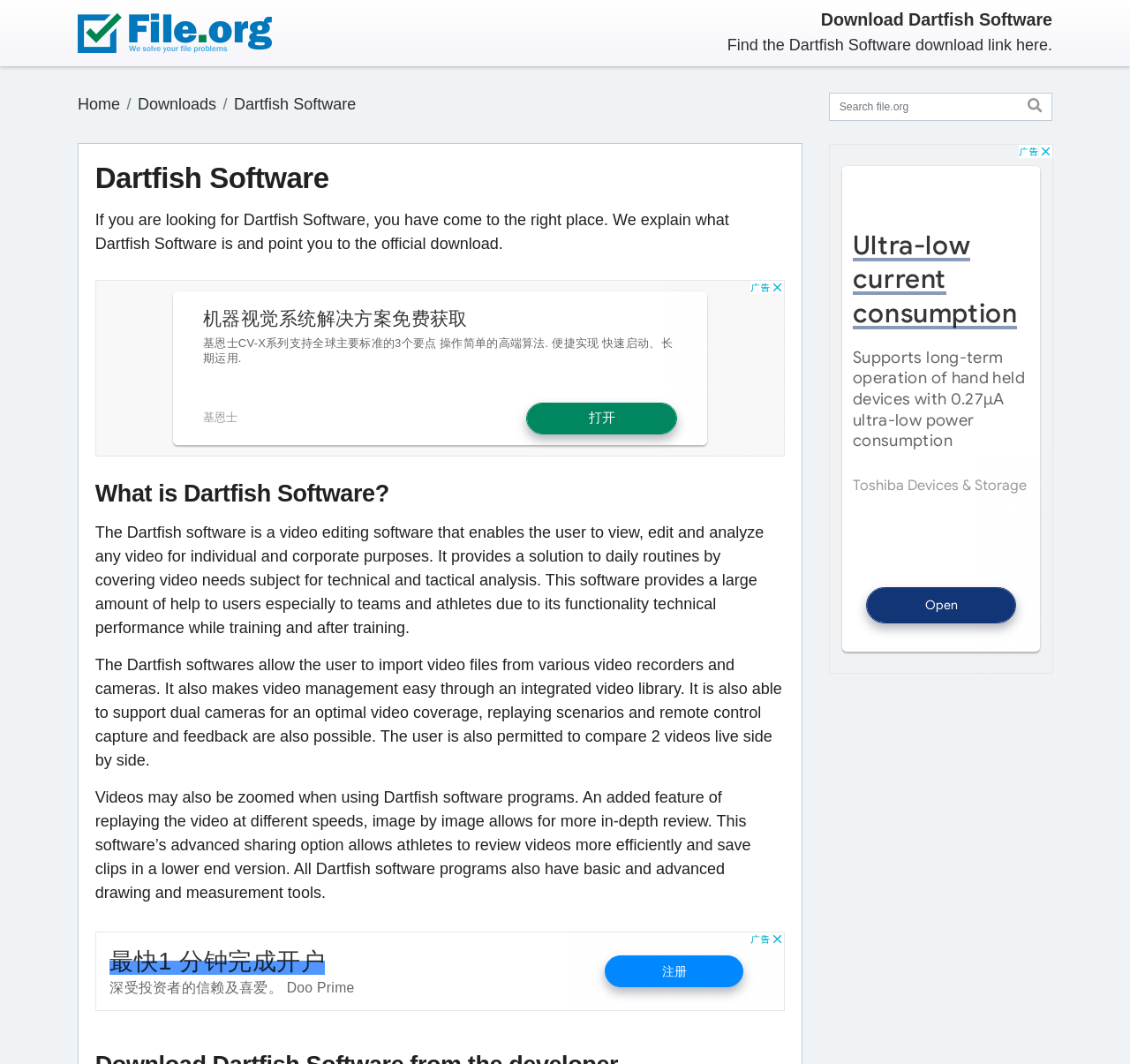Provide a comprehensive description of the webpage.

The webpage is about Dartfish Software, providing information on what it is, its features, and where to download it. At the top left corner, there is a File.org logo, which is a link. Below the logo, there is a breadcrumb navigation menu with links to the home page, downloads, and Dartfish Software. 

To the right of the logo and navigation menu, there is a heading that reads "Dartfish Software" and a brief description of the software. Below this, there is a section that explains what Dartfish Software is, its features, and its benefits, including video editing, analysis, and management capabilities. 

The webpage also has three advertisements, two of which are located in the middle of the page, and one at the bottom right corner. At the bottom right corner, there is a search box where users can type in a file type to search for information about it. Next to the search box, there is a button with a magnifying glass icon.